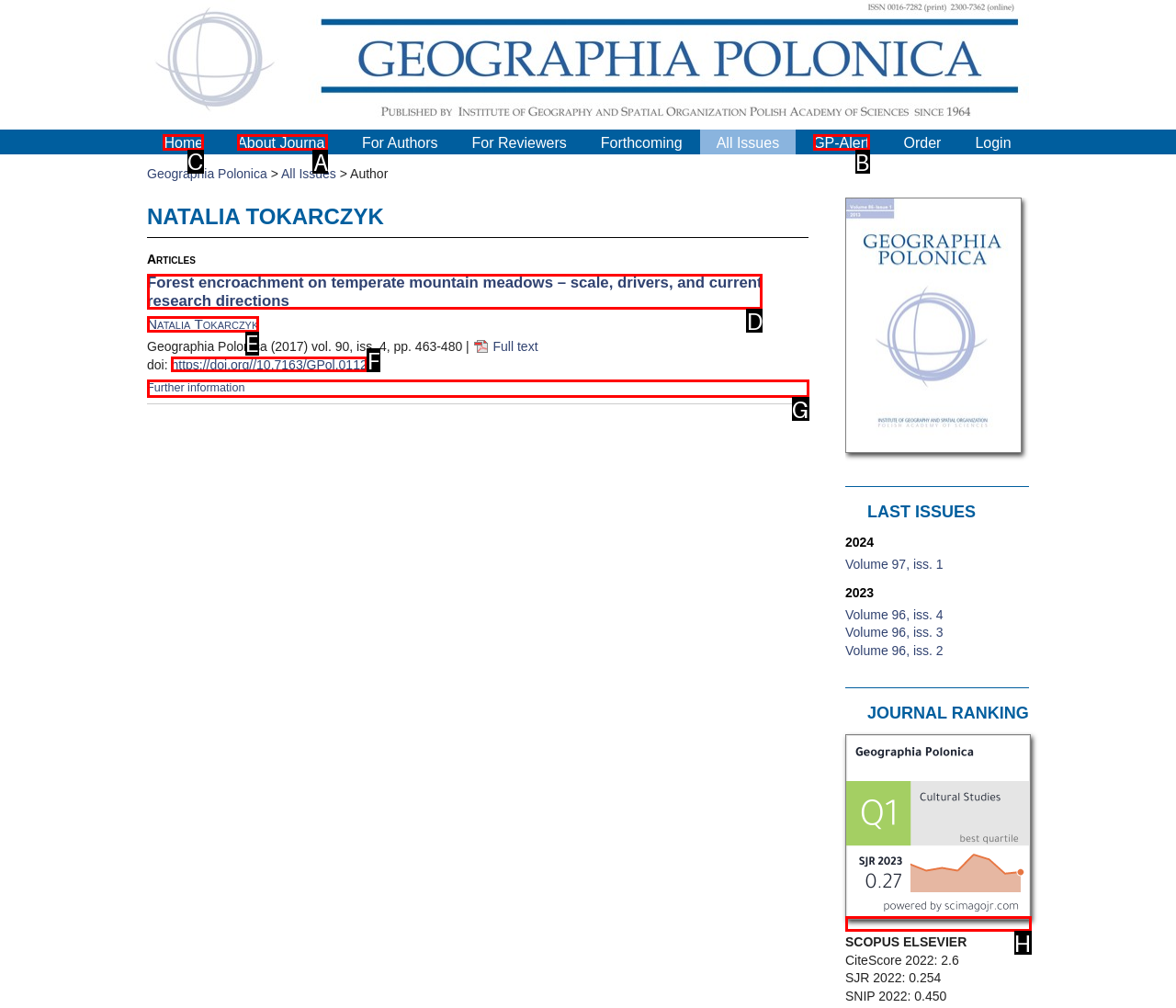Choose the letter of the UI element necessary for this task: View the 'Debunking AI Misconceptions in Supply Chain: Alexis Asks' article
Answer with the correct letter.

None